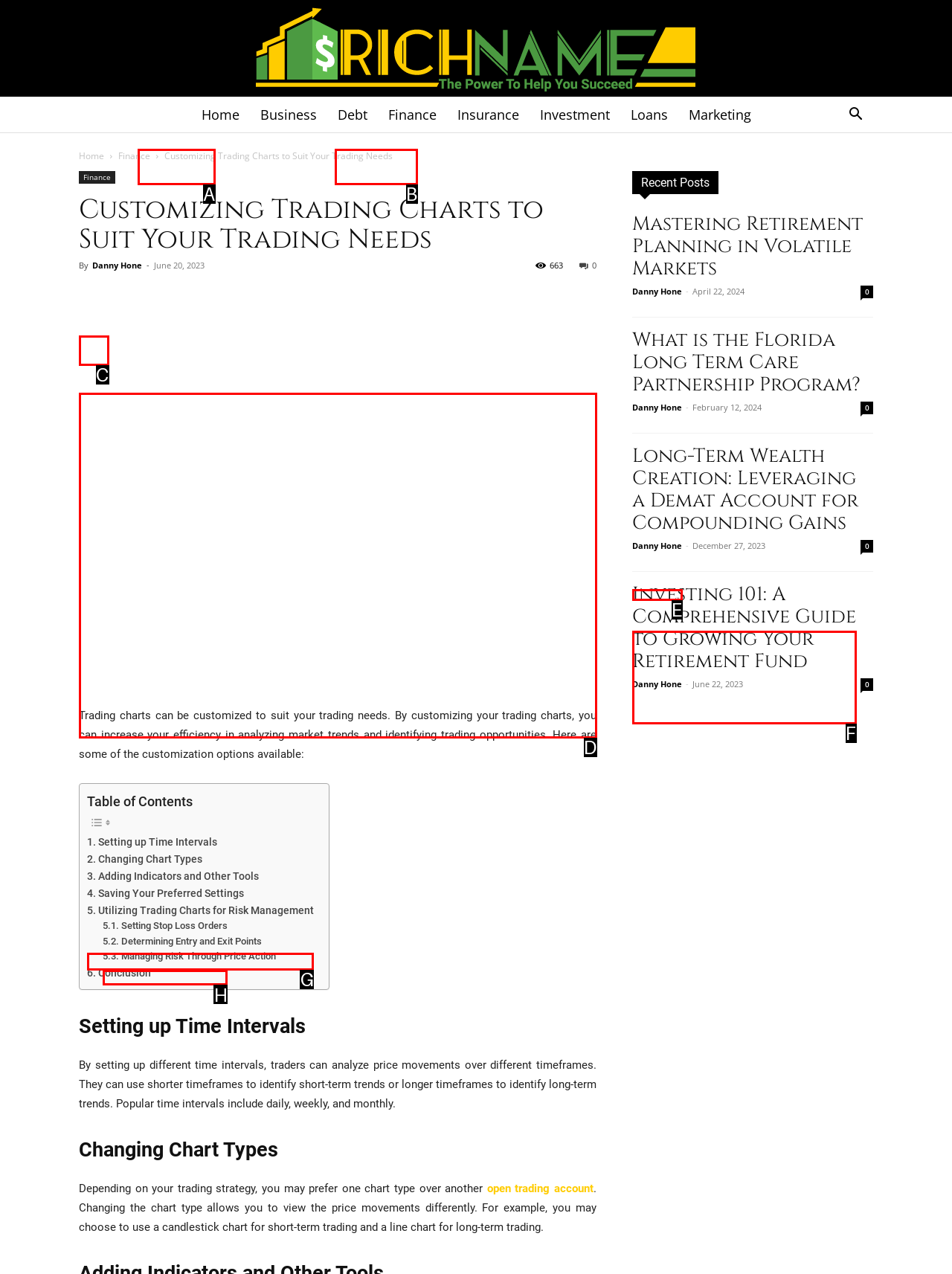Choose the UI element that best aligns with the description: Setting Stop Loss Orders
Respond with the letter of the chosen option directly.

H